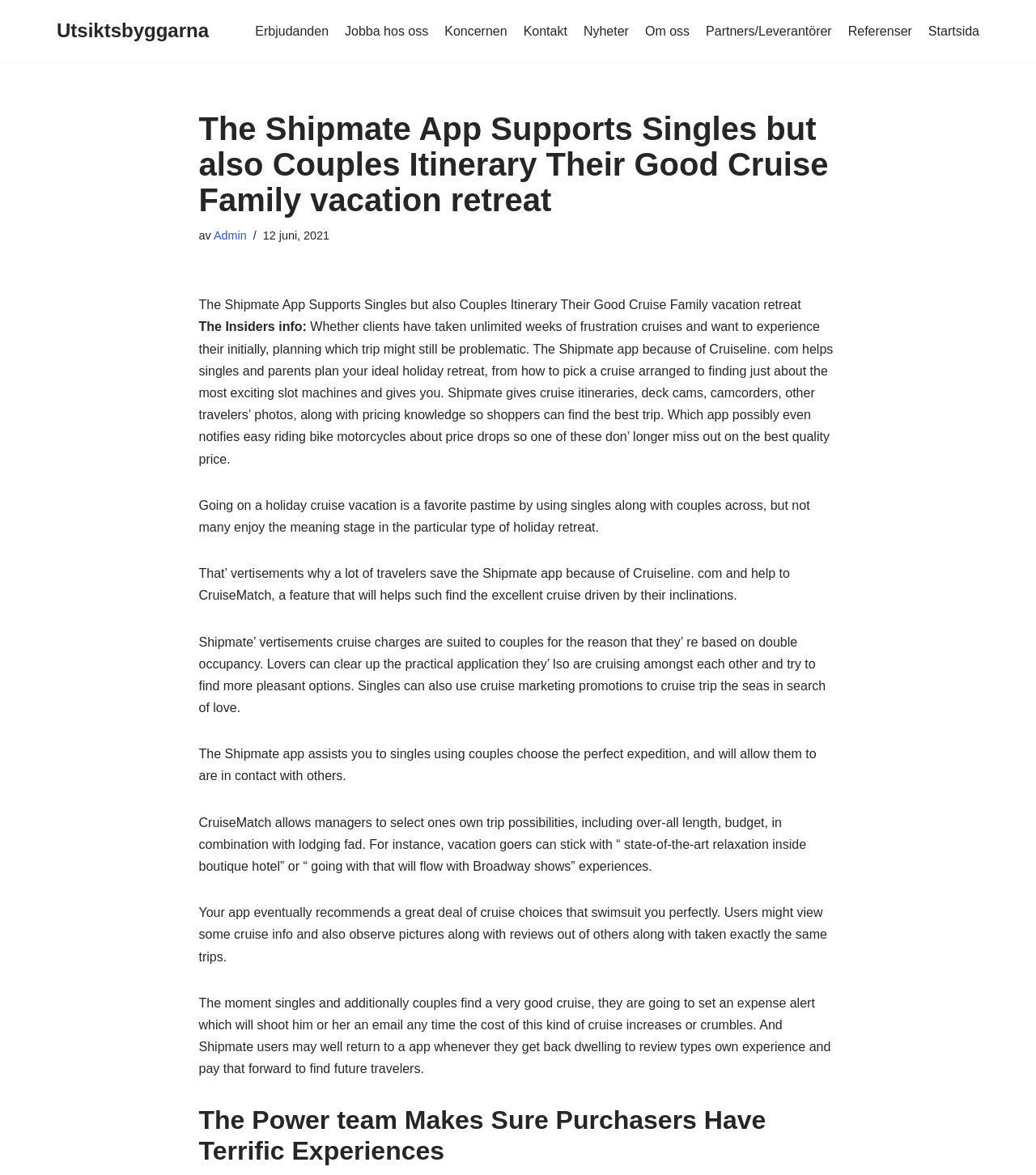What is the purpose of the Shipmate app?
Refer to the image and give a detailed response to the question.

The Shipmate app is designed to help singles and couples plan their ideal cruise vacation retreat. It provides features such as cruise itineraries, deck cams, and pricing knowledge to assist users in finding the best trip.